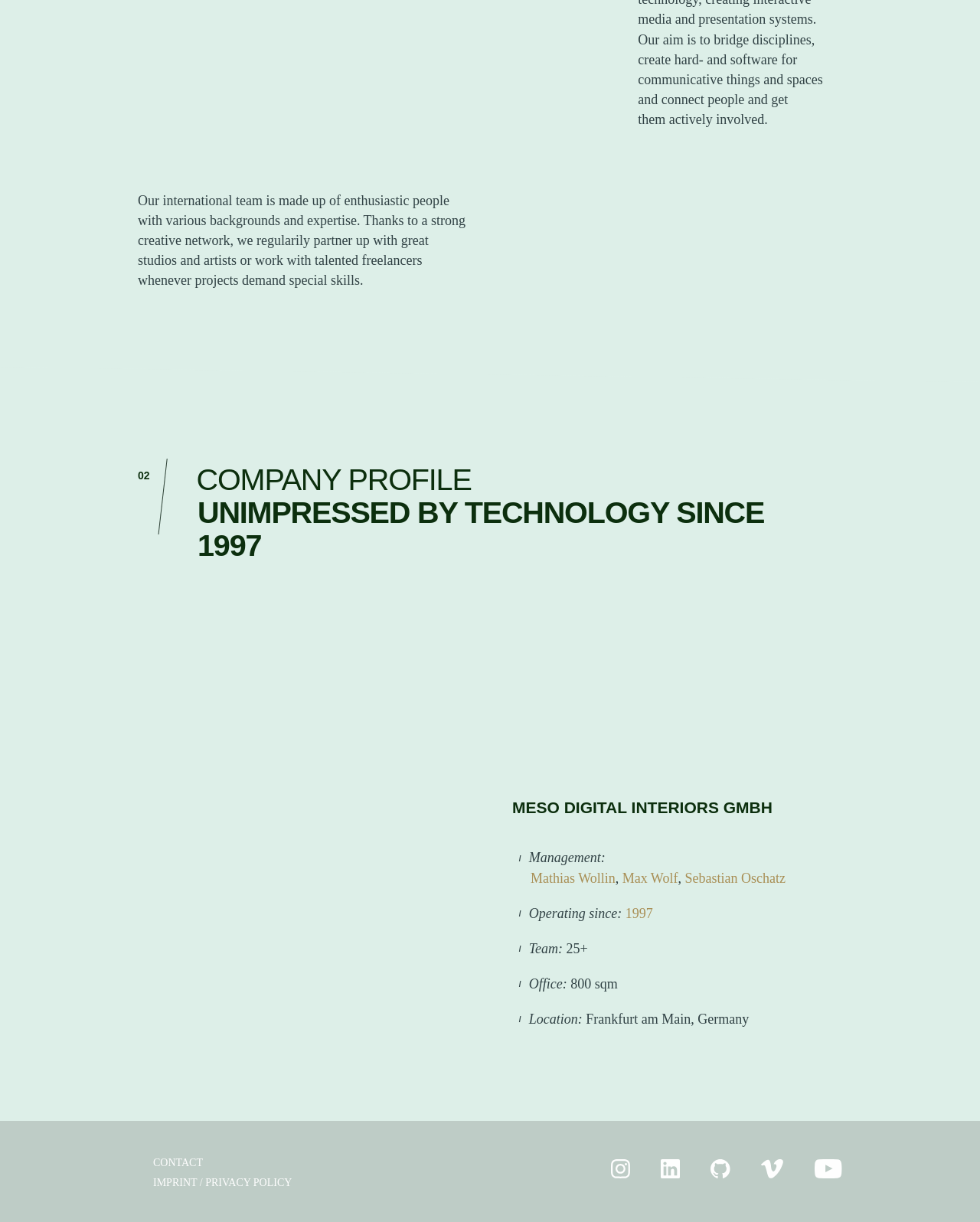How many people are in the team?
Answer the question with a single word or phrase derived from the image.

25+